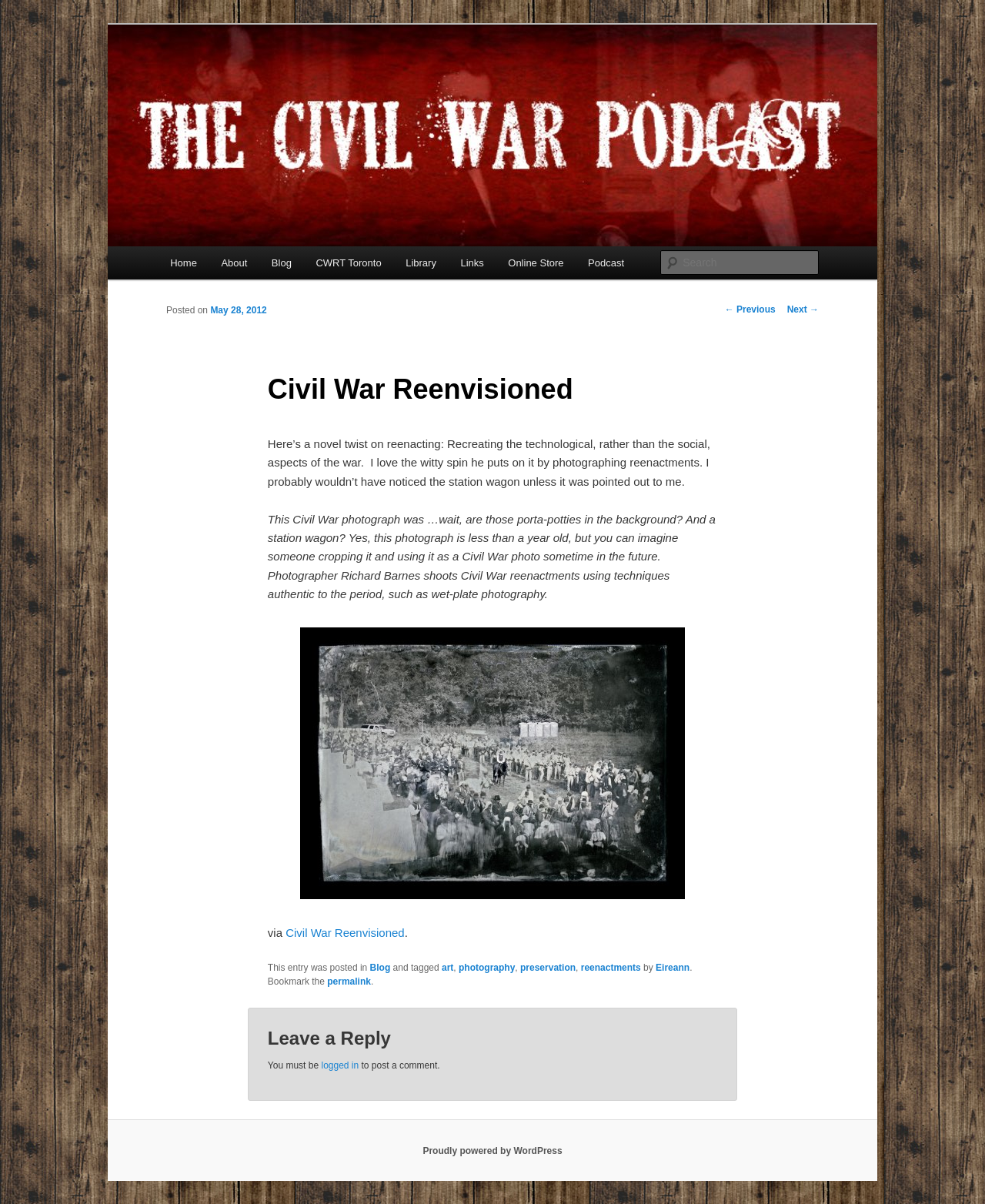Locate the bounding box coordinates of the area where you should click to accomplish the instruction: "Read the previous post".

[0.736, 0.253, 0.787, 0.262]